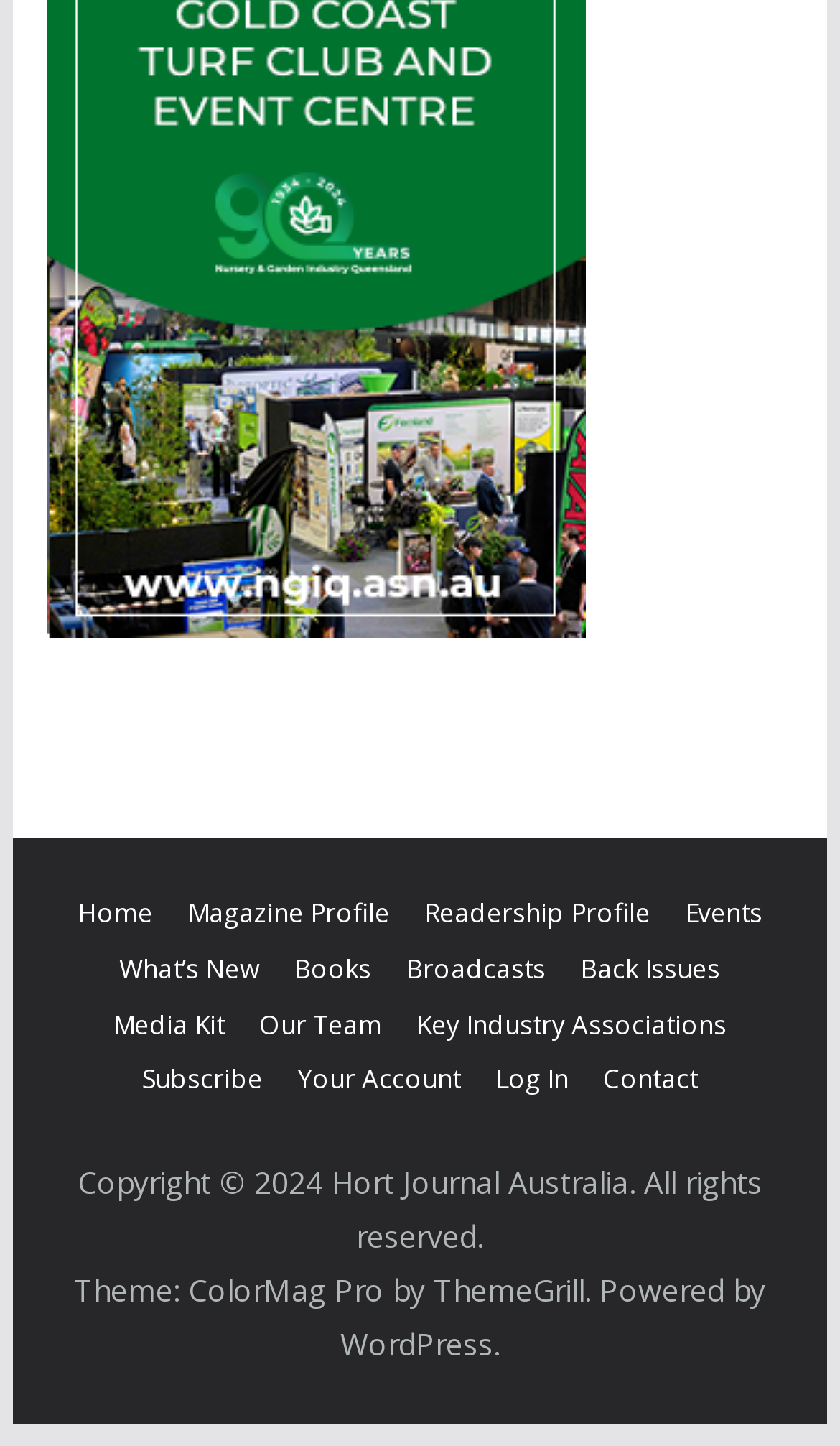What is the theme of the website?
Refer to the image and respond with a one-word or short-phrase answer.

ColorMag Pro